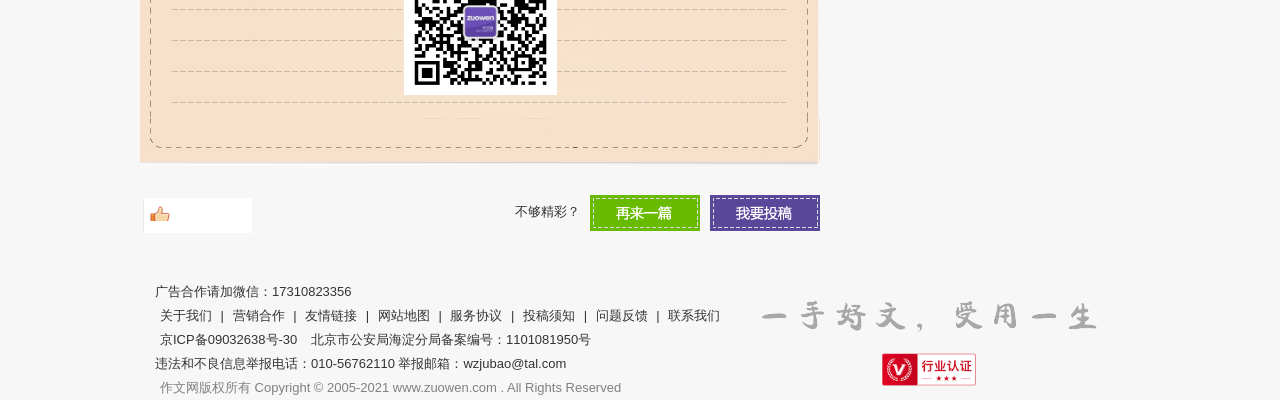Bounding box coordinates are to be given in the format (top-left x, top-left y, bottom-right x, bottom-right y). All values must be floating point numbers between 0 and 1. Provide the bounding box coordinate for the UI element described as: 投稿须知

[0.409, 0.77, 0.453, 0.808]